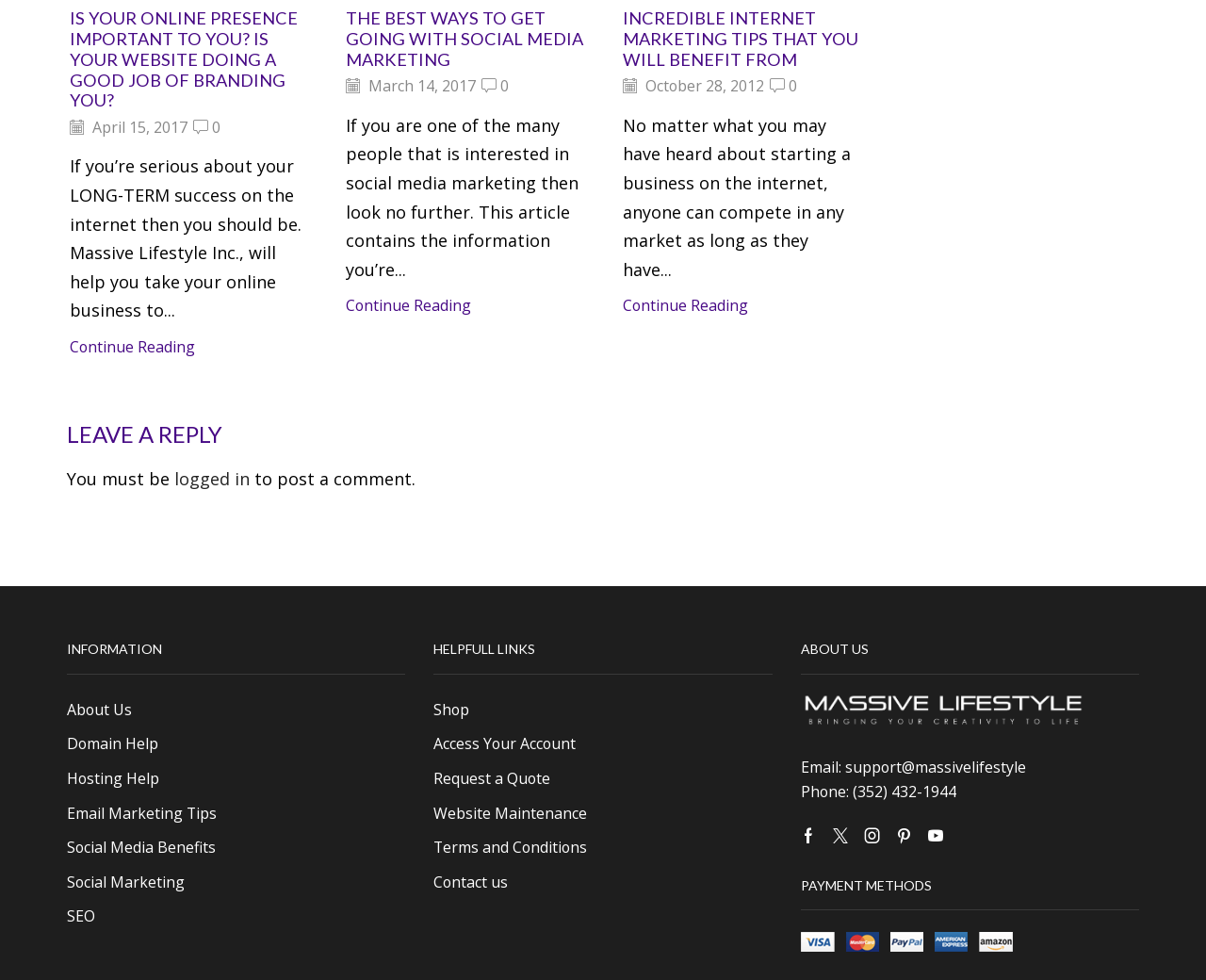Specify the bounding box coordinates for the region that must be clicked to perform the given instruction: "Read the article about online presence".

[0.057, 0.158, 0.25, 0.328]